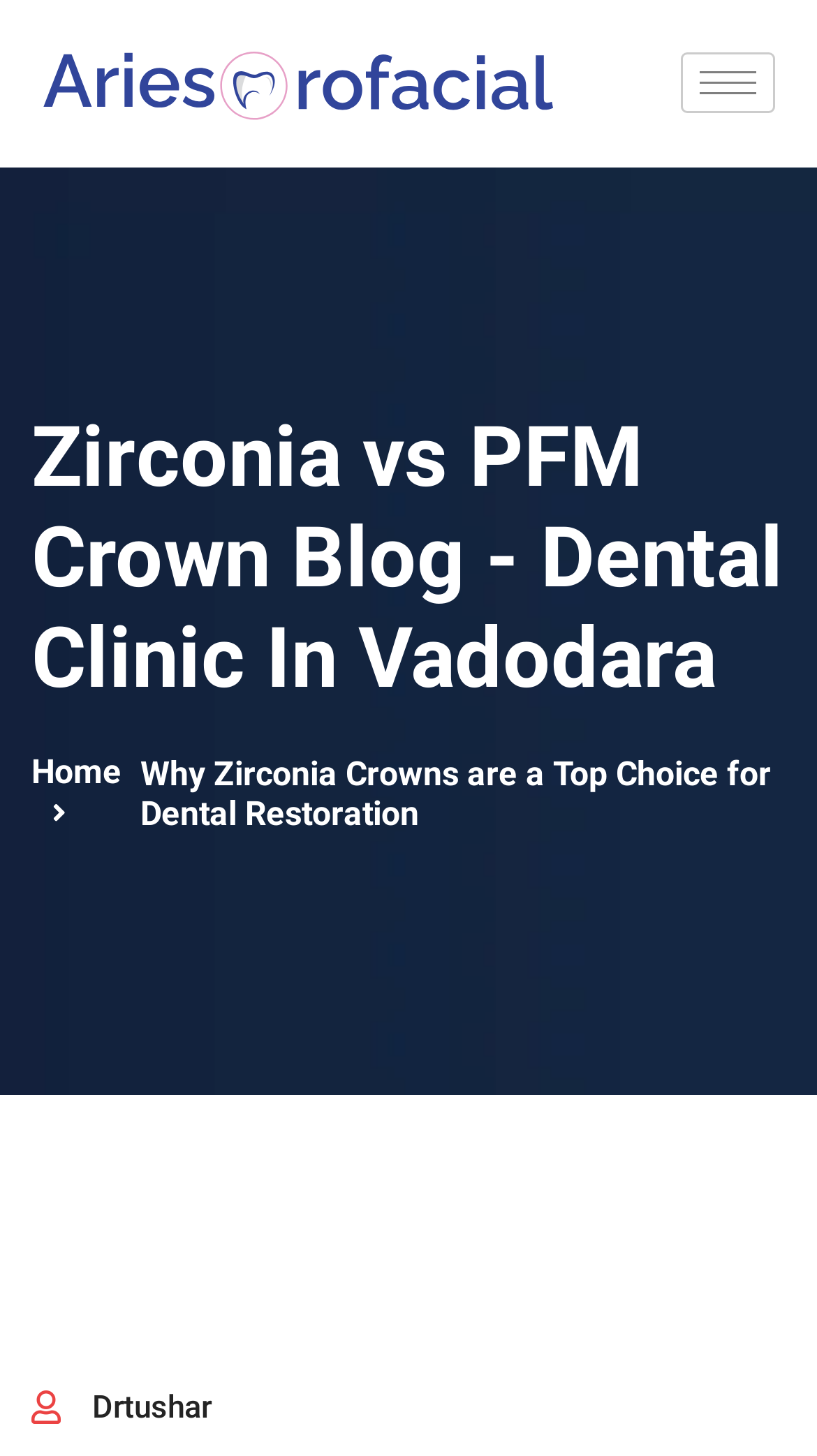Using the provided element description "parent_node: Home aria-label="hamburger-icon"", determine the bounding box coordinates of the UI element.

[0.833, 0.036, 0.949, 0.078]